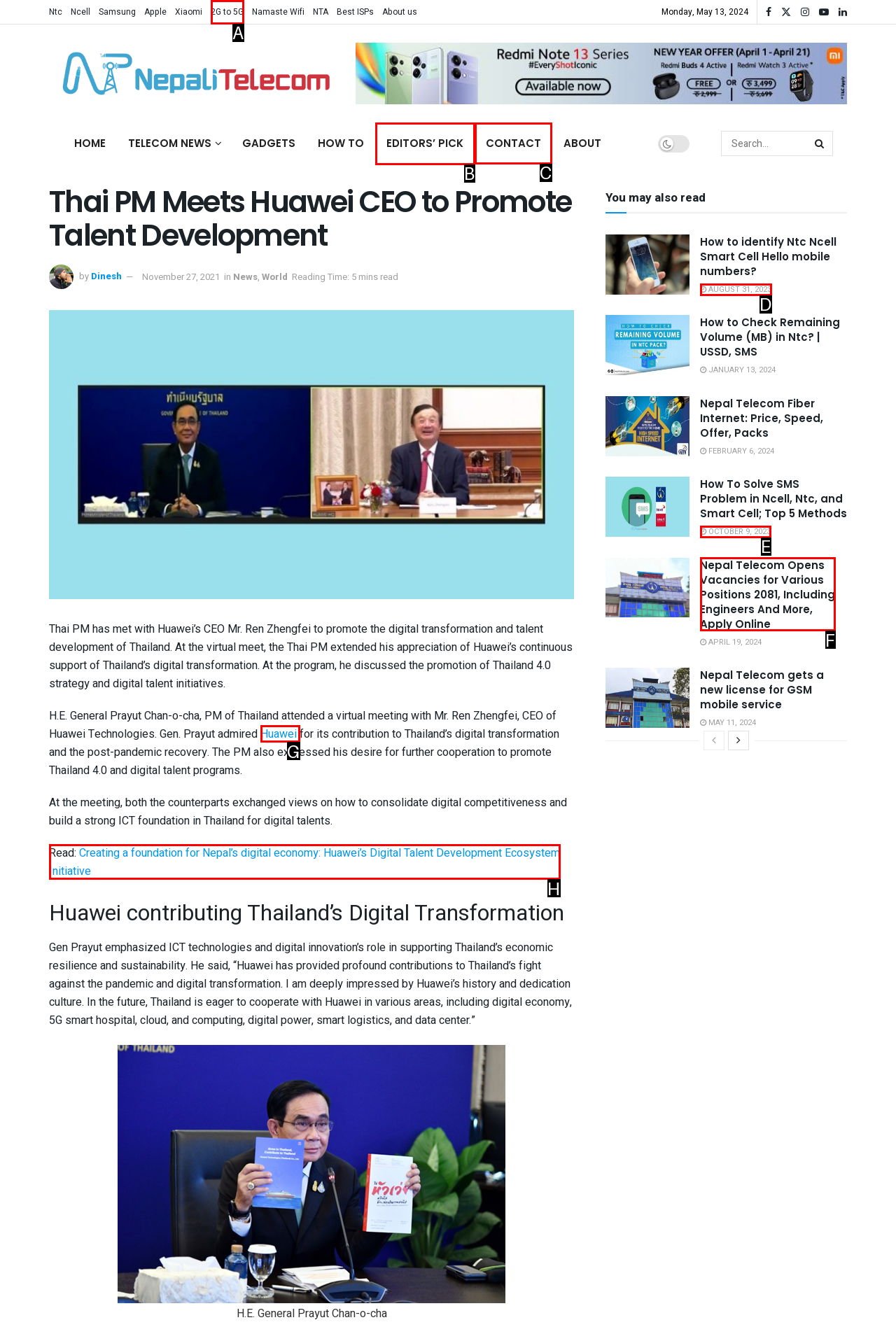Determine the letter of the element I should select to fulfill the following instruction: Click on the 'CONTACT' link. Just provide the letter.

C